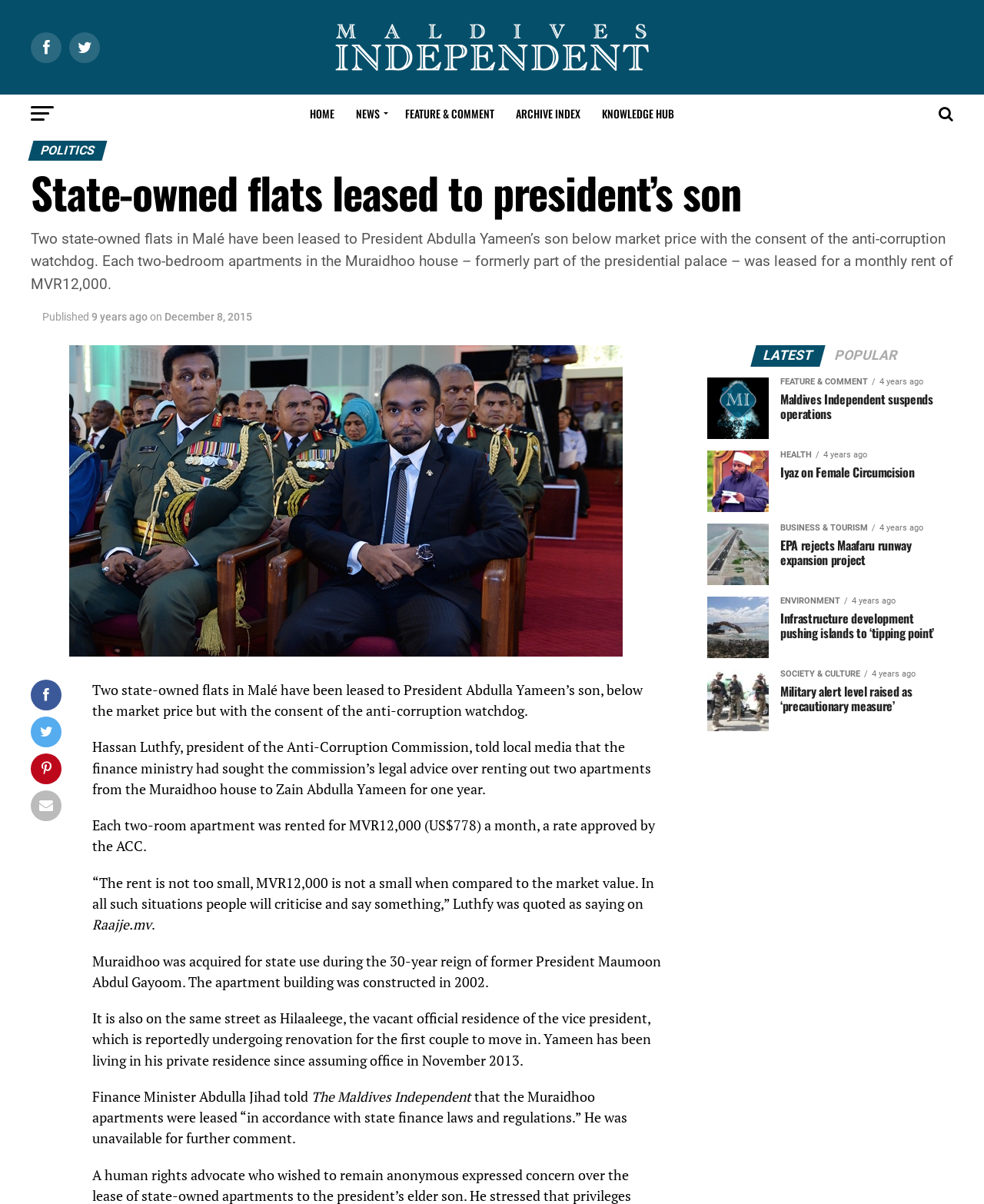Respond with a single word or short phrase to the following question: 
What is the name of the finance minister who commented on the leasing of the apartments?

Abdulla Jihad